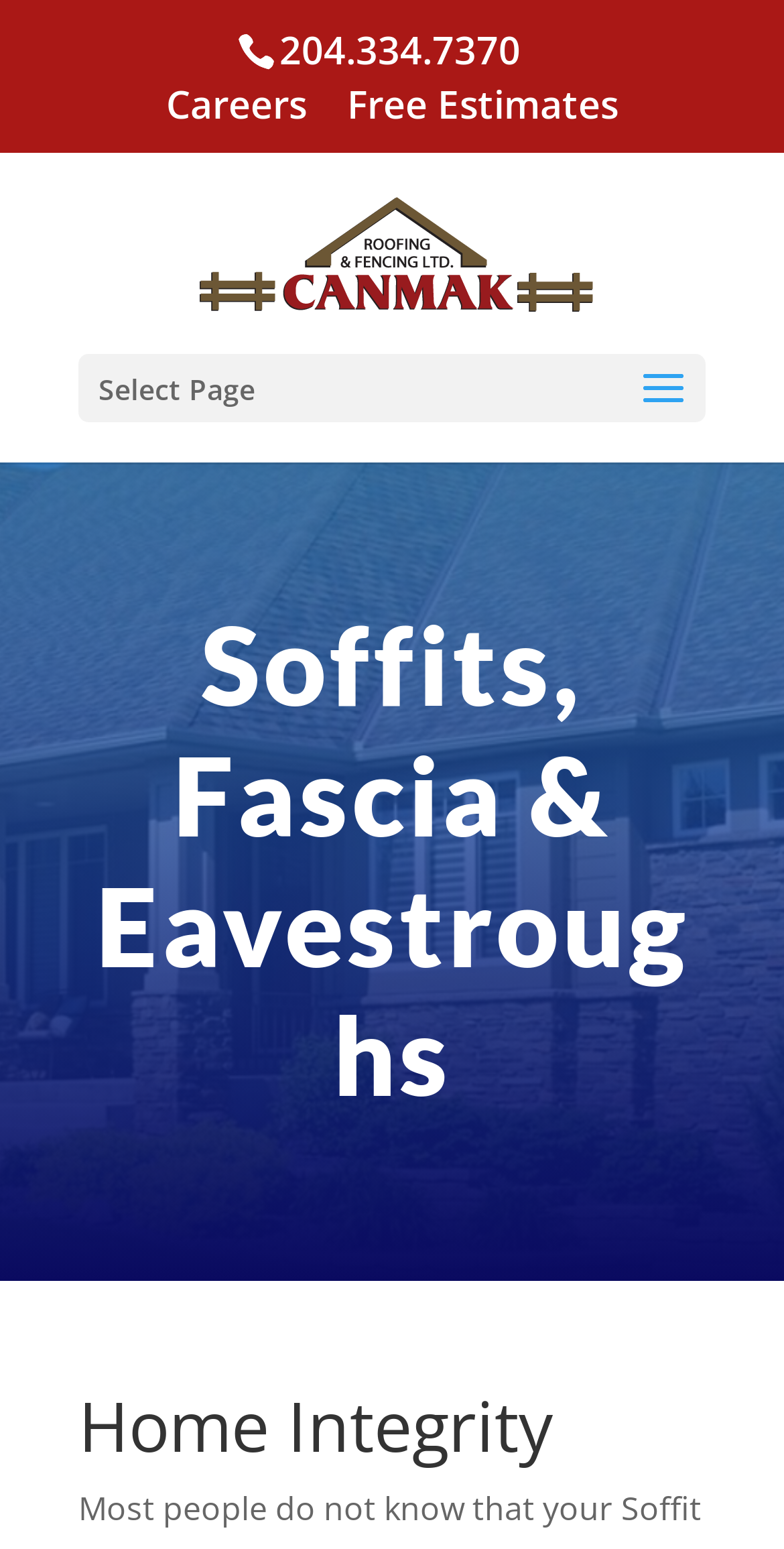Please determine the bounding box coordinates, formatted as (top-left x, top-left y, bottom-right x, bottom-right y), with all values as floating point numbers between 0 and 1. Identify the bounding box of the region described as: Free Estimates

[0.442, 0.046, 0.788, 0.099]